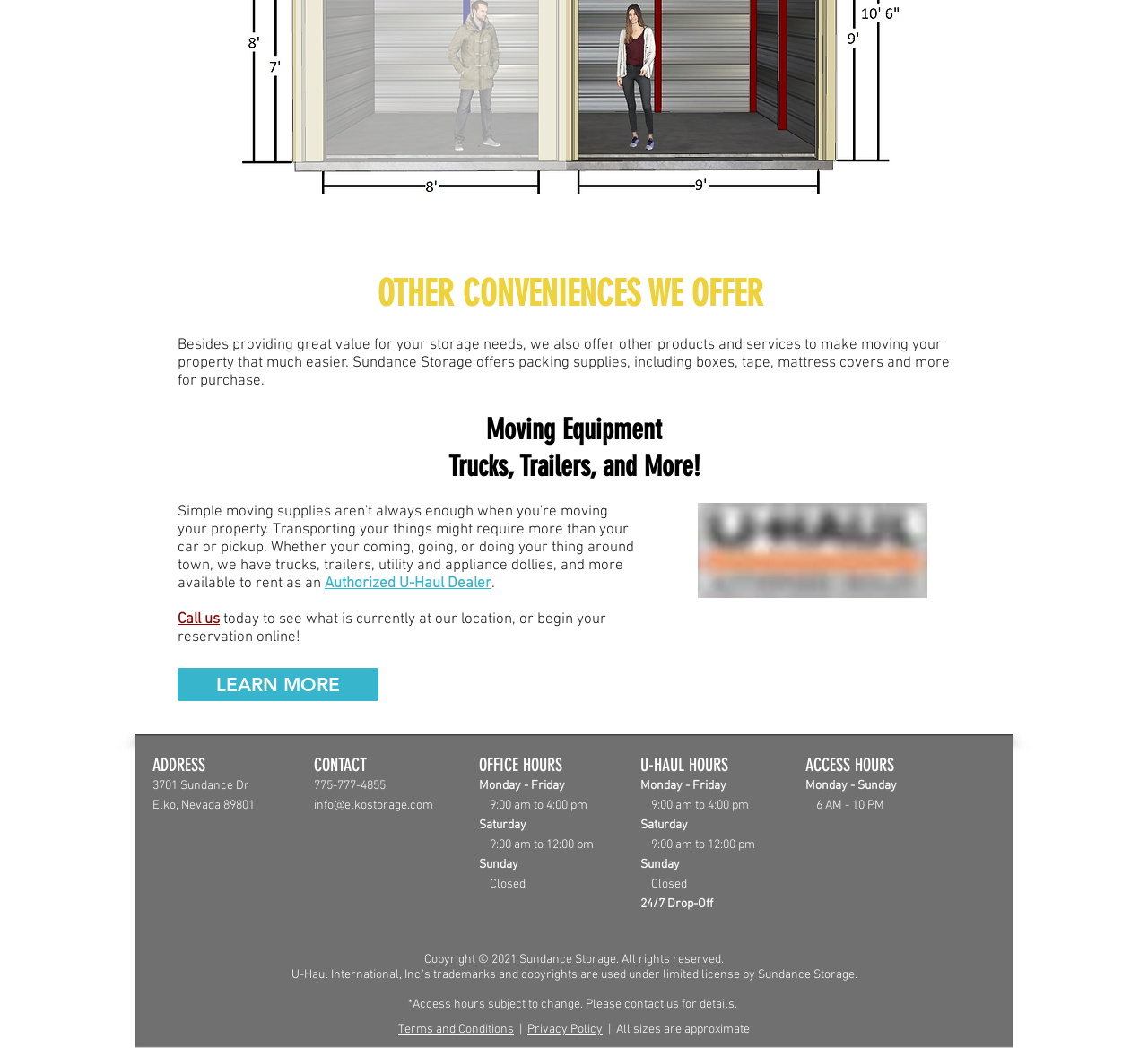What is the address of the storage facility?
We need a detailed and exhaustive answer to the question. Please elaborate.

The address of the storage facility can be found in the ADDRESS section of the webpage, which states '3701 Sundance Dr, Elko, Nevada 89801'.